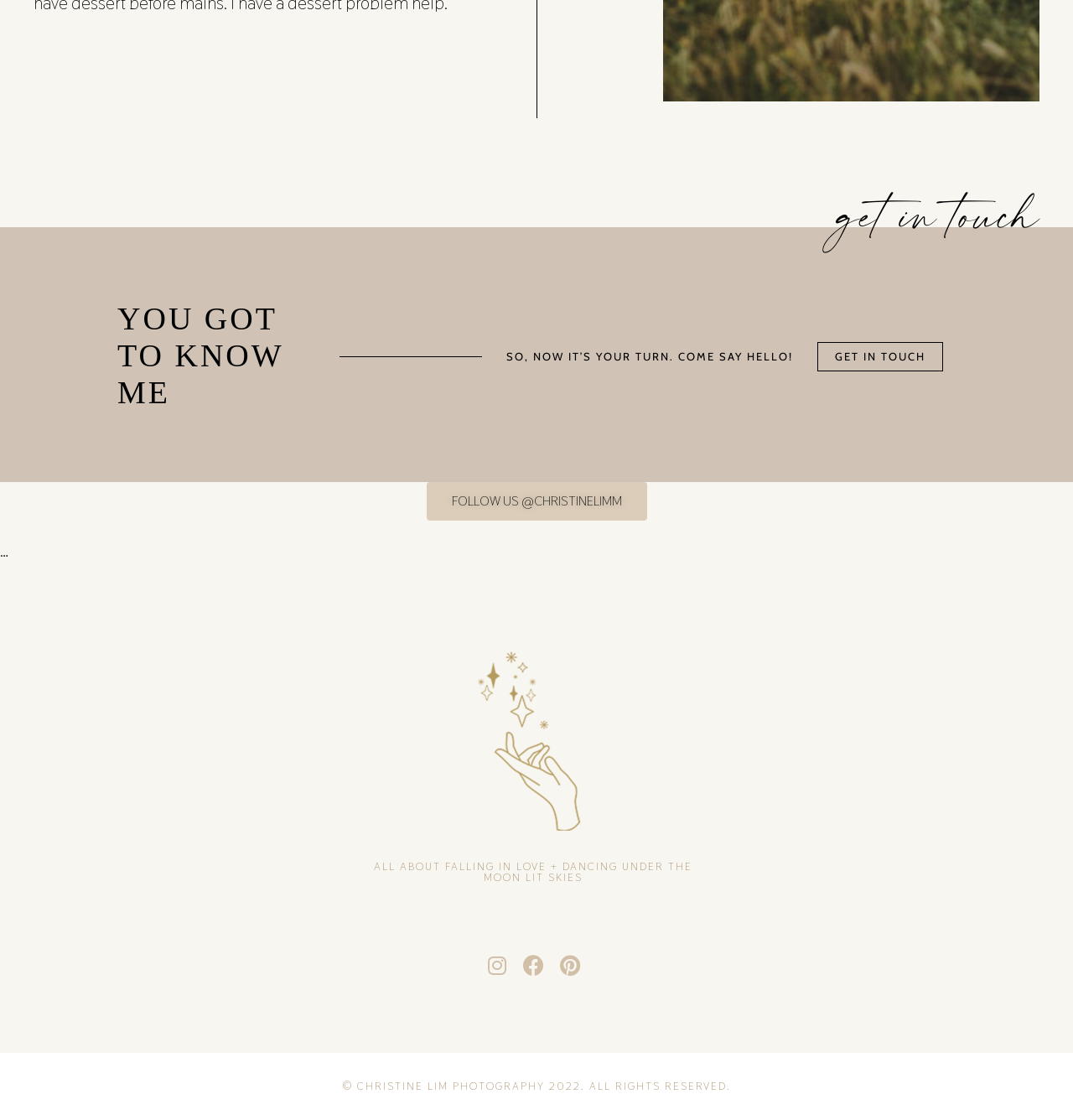What social media platforms can you follow the photographer on?
Answer the question with a single word or phrase by looking at the picture.

Instagram, Facebook, Pinterest